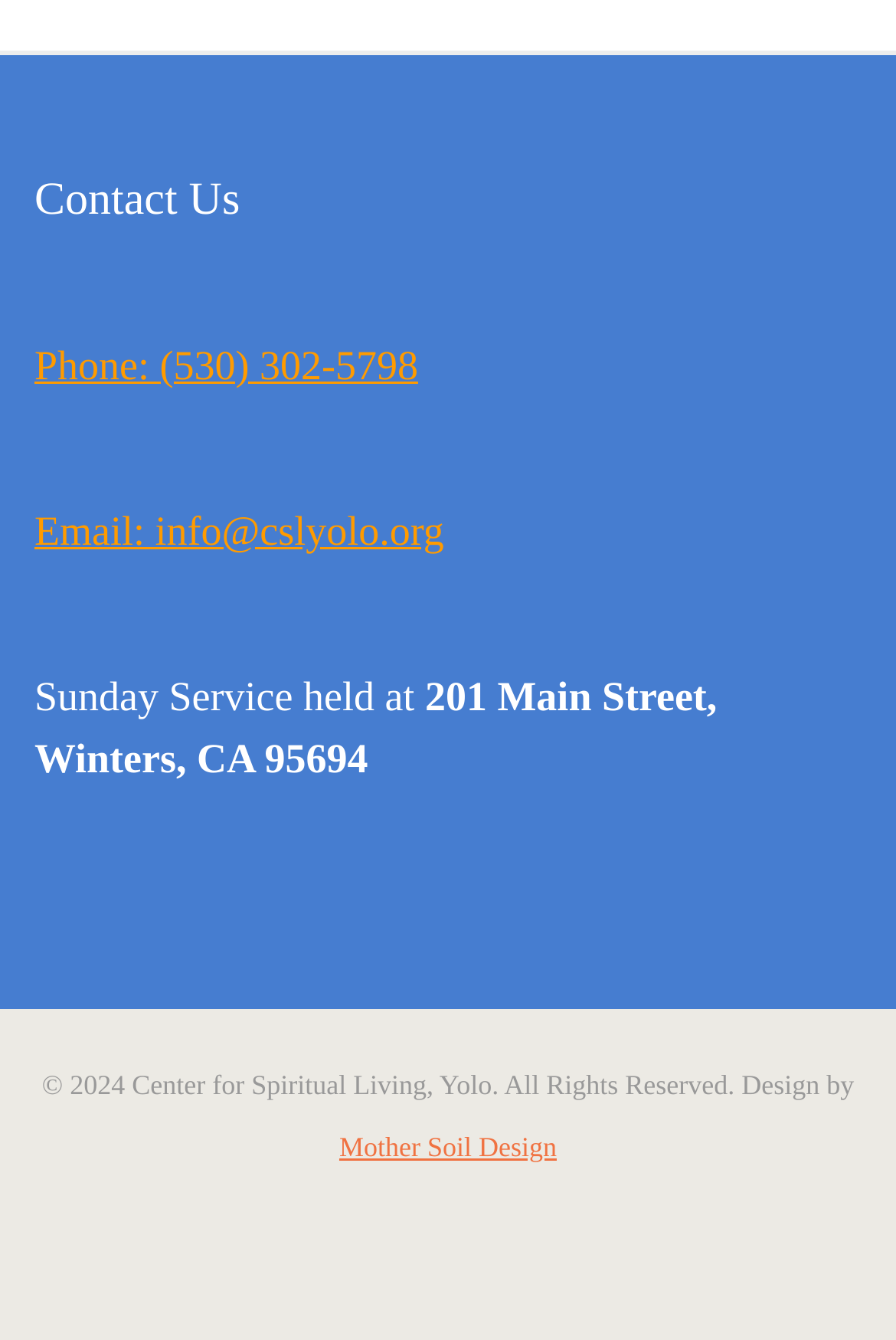Who designed the website?
Answer the question based on the image using a single word or a brief phrase.

Mother Soil Design